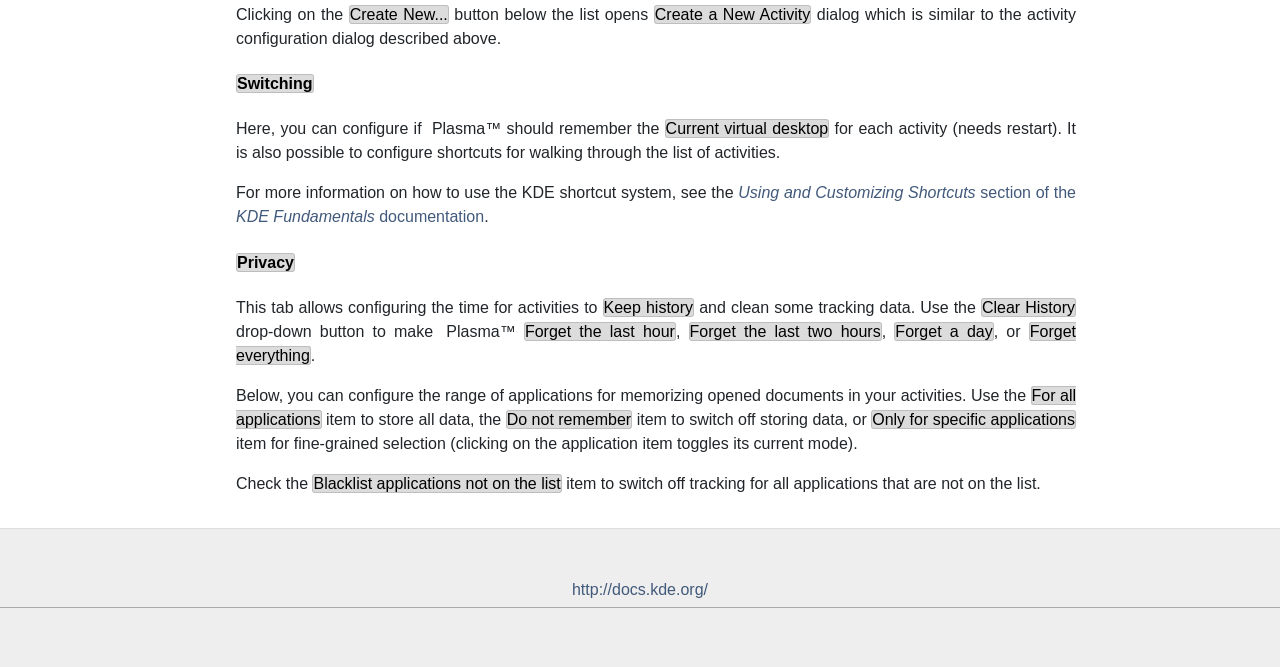Locate the bounding box of the UI element based on this description: "http://docs.kde.org/". Provide four float numbers between 0 and 1 as [left, top, right, bottom].

[0.447, 0.871, 0.553, 0.897]